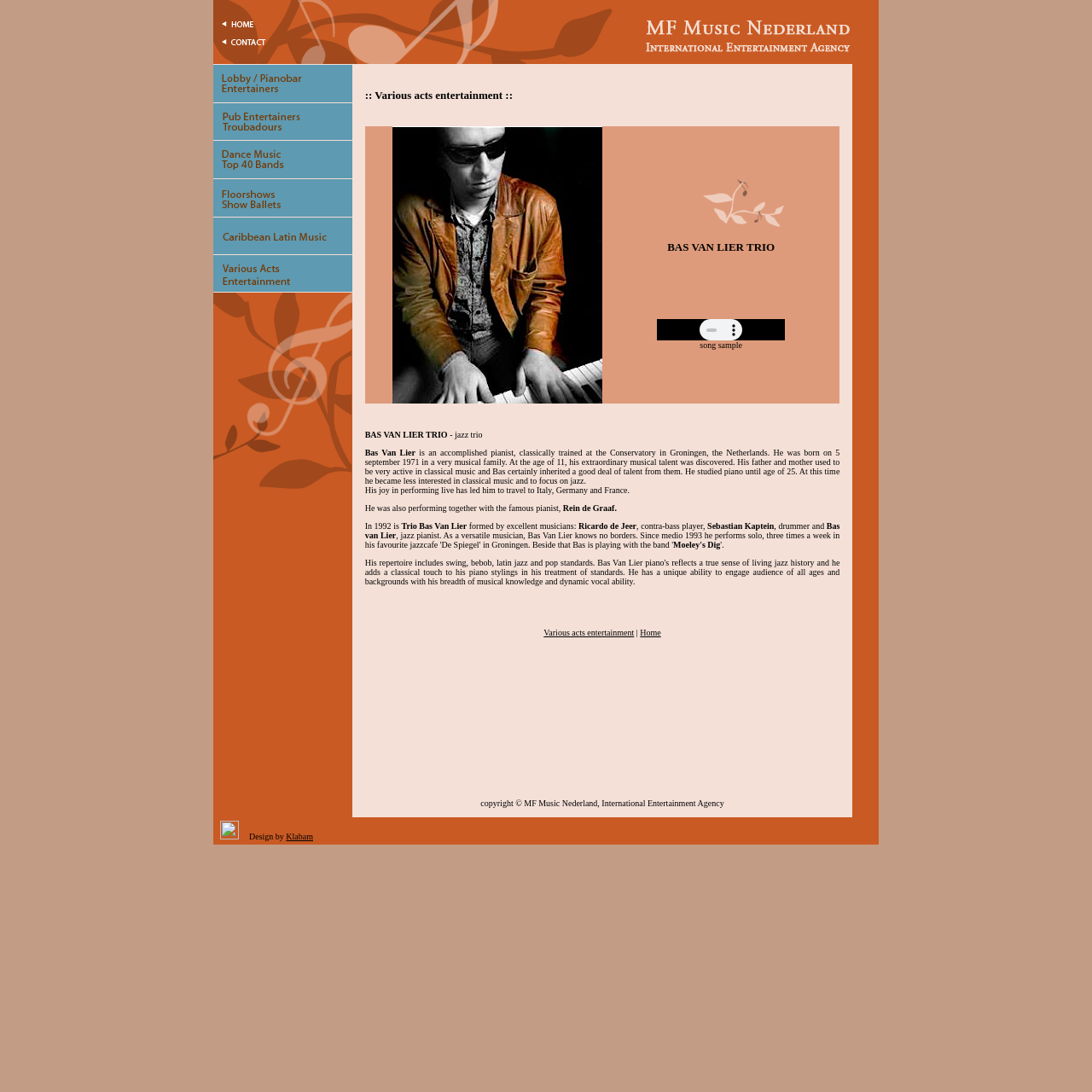What is the name of the entertainment agency?
Based on the image, give a one-word or short phrase answer.

MF Music Nederland